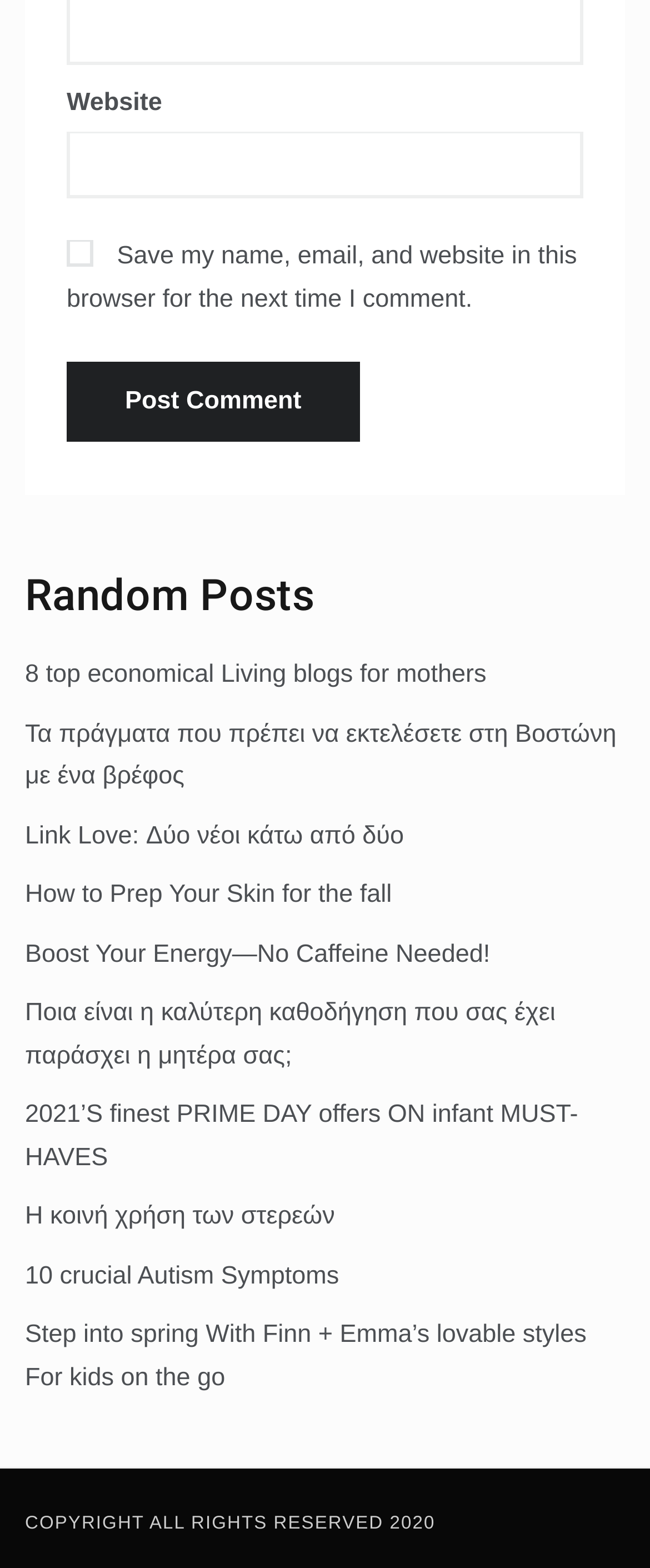Identify the bounding box for the UI element described as: "name="submit" value="Post Comment"". The coordinates should be four float numbers between 0 and 1, i.e., [left, top, right, bottom].

[0.103, 0.231, 0.553, 0.282]